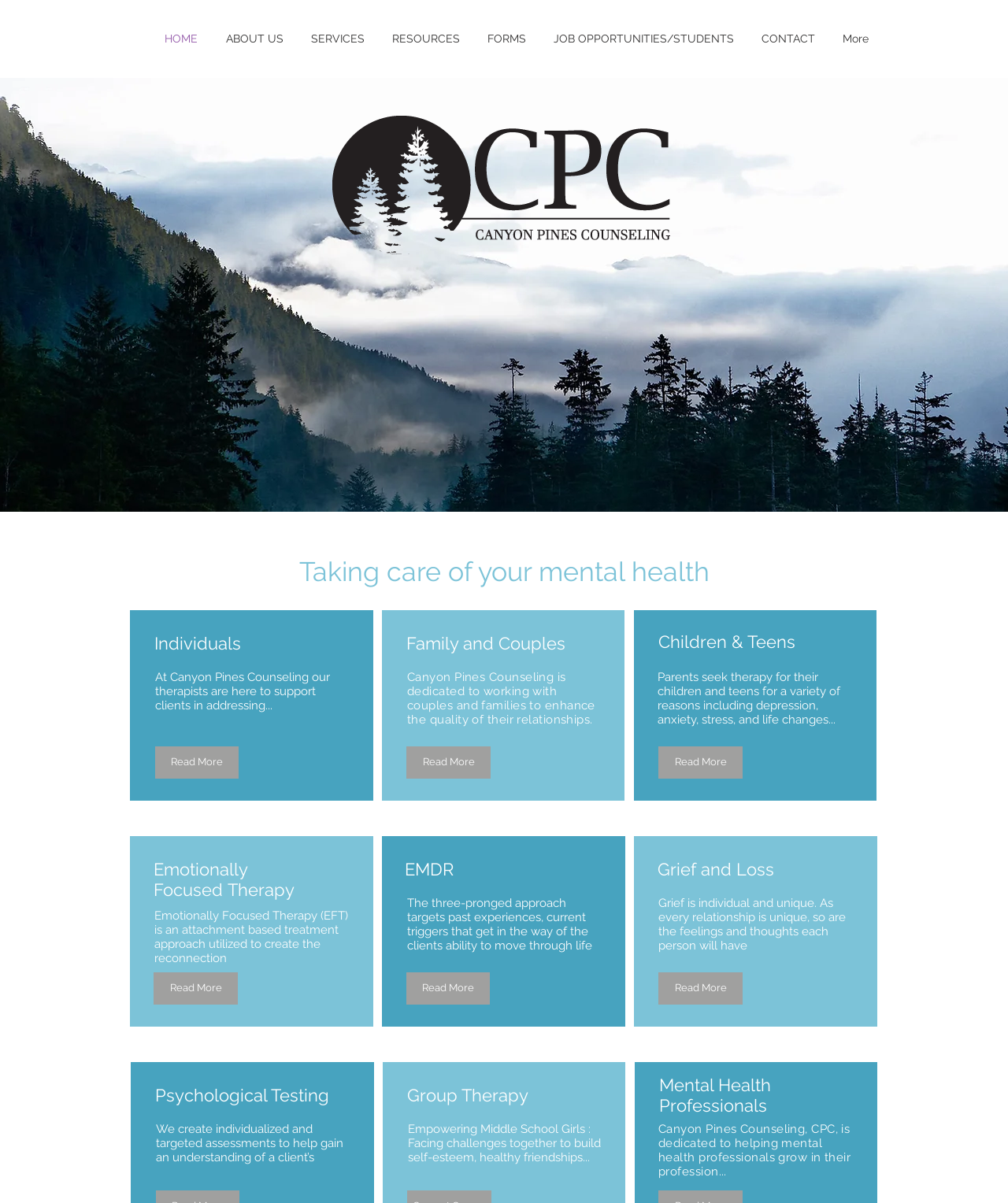Refer to the image and offer a detailed explanation in response to the question: What is the purpose of Psychological Testing?

According to the webpage, the purpose of Psychological Testing is 'to help gain an understanding of a client’s' as stated in the StaticText corresponding to the 'Psychological Testing' heading.